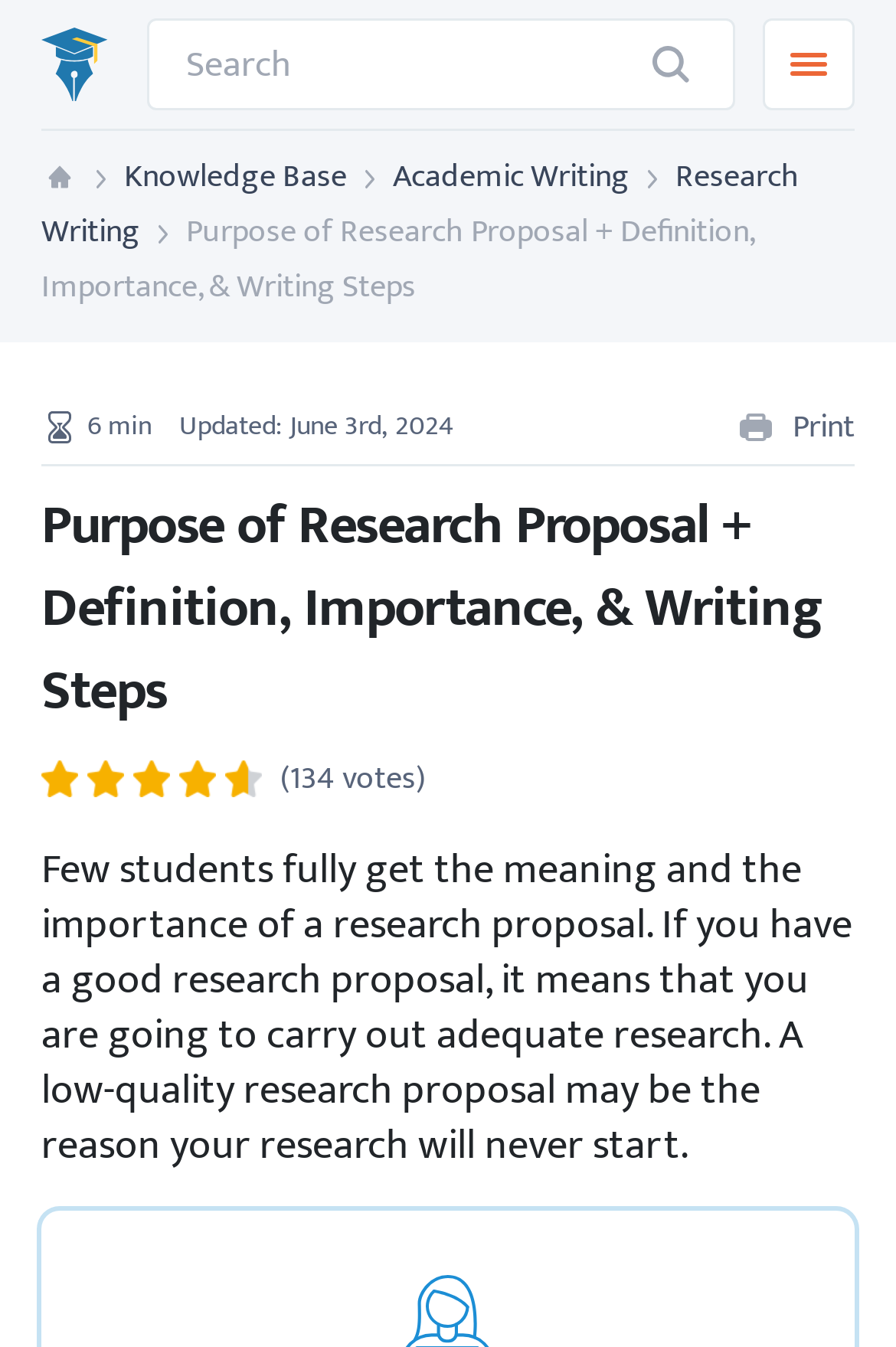Find the bounding box coordinates for the element that must be clicked to complete the instruction: "Open mobile menu". The coordinates should be four float numbers between 0 and 1, indicated as [left, top, right, bottom].

[0.851, 0.014, 0.954, 0.082]